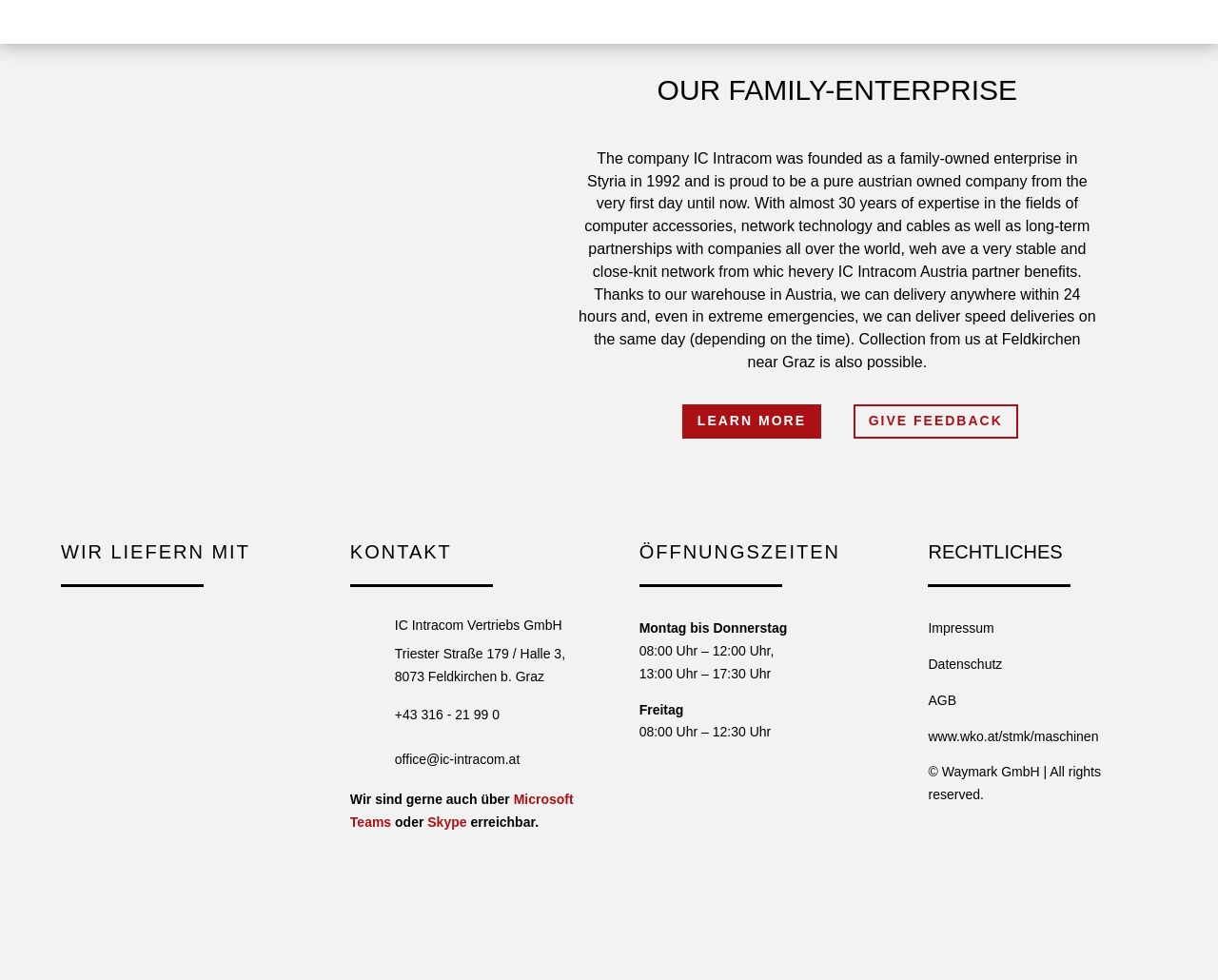What is the phone number of the company?
Please analyze the image and answer the question with as much detail as possible.

The phone number is mentioned in the heading '+43 316 - 21 99 0' which is also a link.